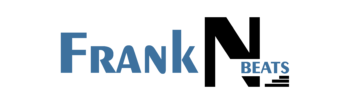What do the colors blue and black convey in the logo?
Please respond to the question with as much detail as possible.

The combination of blue and black colors in the logo of 'Frank N Beats' conveys a sense of elegance and creativity, which reflects the brand's commitment to quality and aesthetic appeal in home furnishings, particularly in dining spaces.